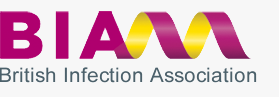Provide a thorough description of the image presented.

The image features the logo of the British Infection Association (BIA), prominently displaying the organization's initials "BIA" in stylized lettering. The letters are rendered in a vibrant magenta color, contrasted by a bright yellow wave design that suggests movement and dynamism, symbolizing innovation and engagement in the field of infection research and public health. Below the initials, the full name "British Infection Association" is presented in a sleek, modern font, emphasizing the association's professional and authoritative presence in the medical community. This logo encapsulates the BIA's commitment to advancing knowledge and best practices in infection management and control.